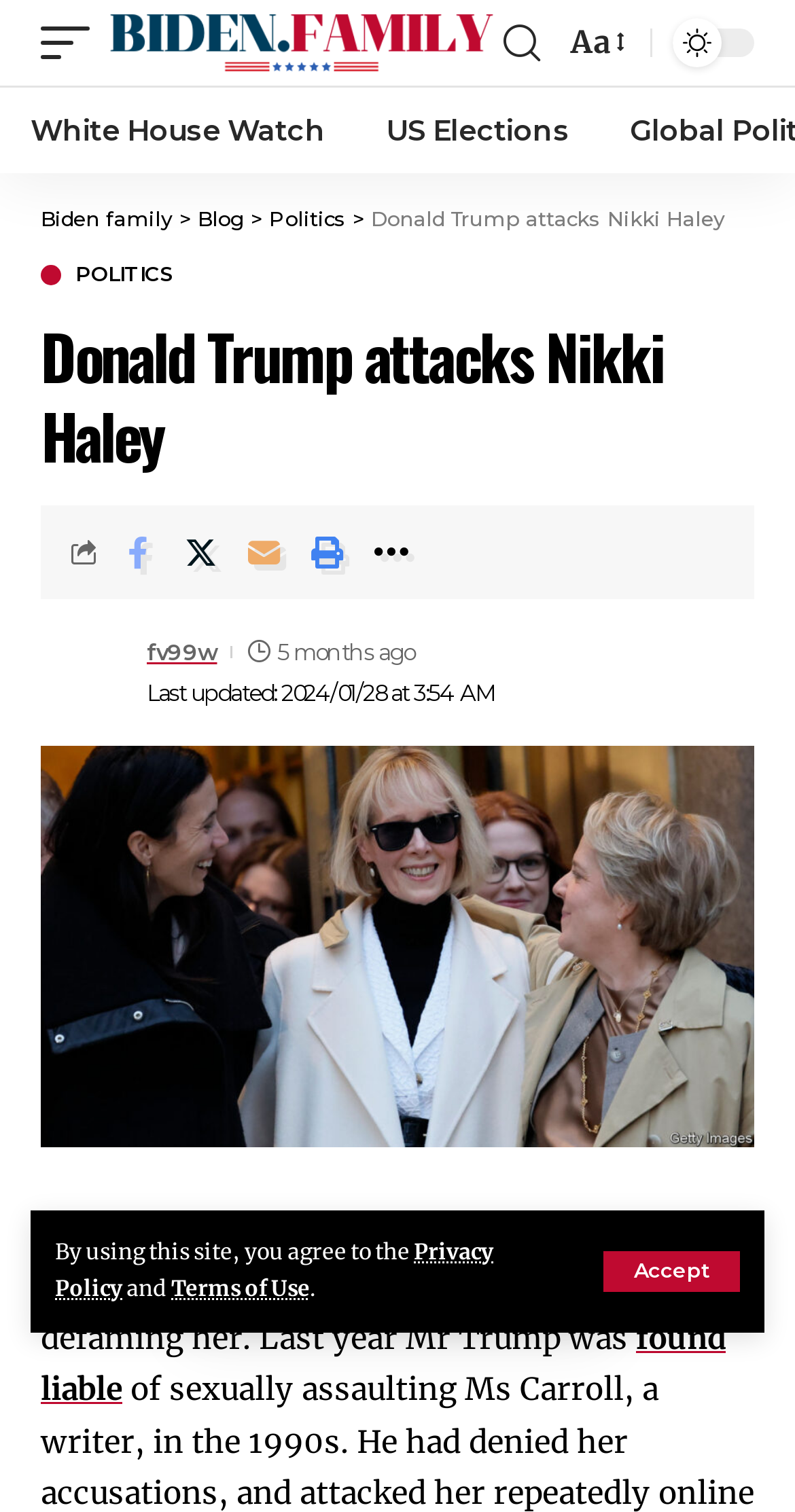What is the name of the person mentioned in the article?
Carefully analyze the image and provide a detailed answer to the question.

The webpage mentions 'Donald Trump' in the header section and in the article content, indicating that he is the person being referred to.